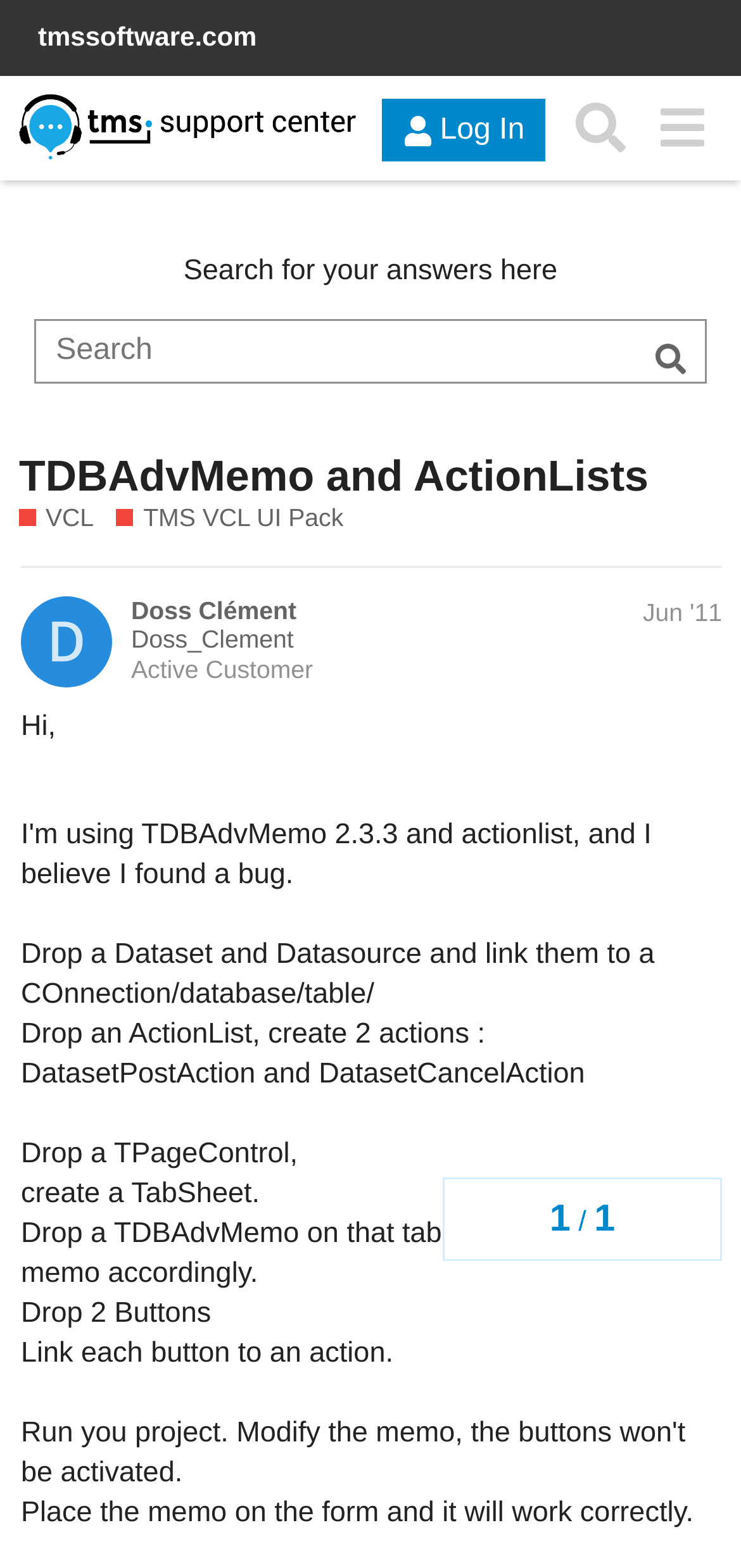What is the username of the active customer?
Give a thorough and detailed response to the question.

I found the answer by looking at the section that displays the active customer information, where it says 'Doss Clément Doss_Clement Active Customer Jun '11'.